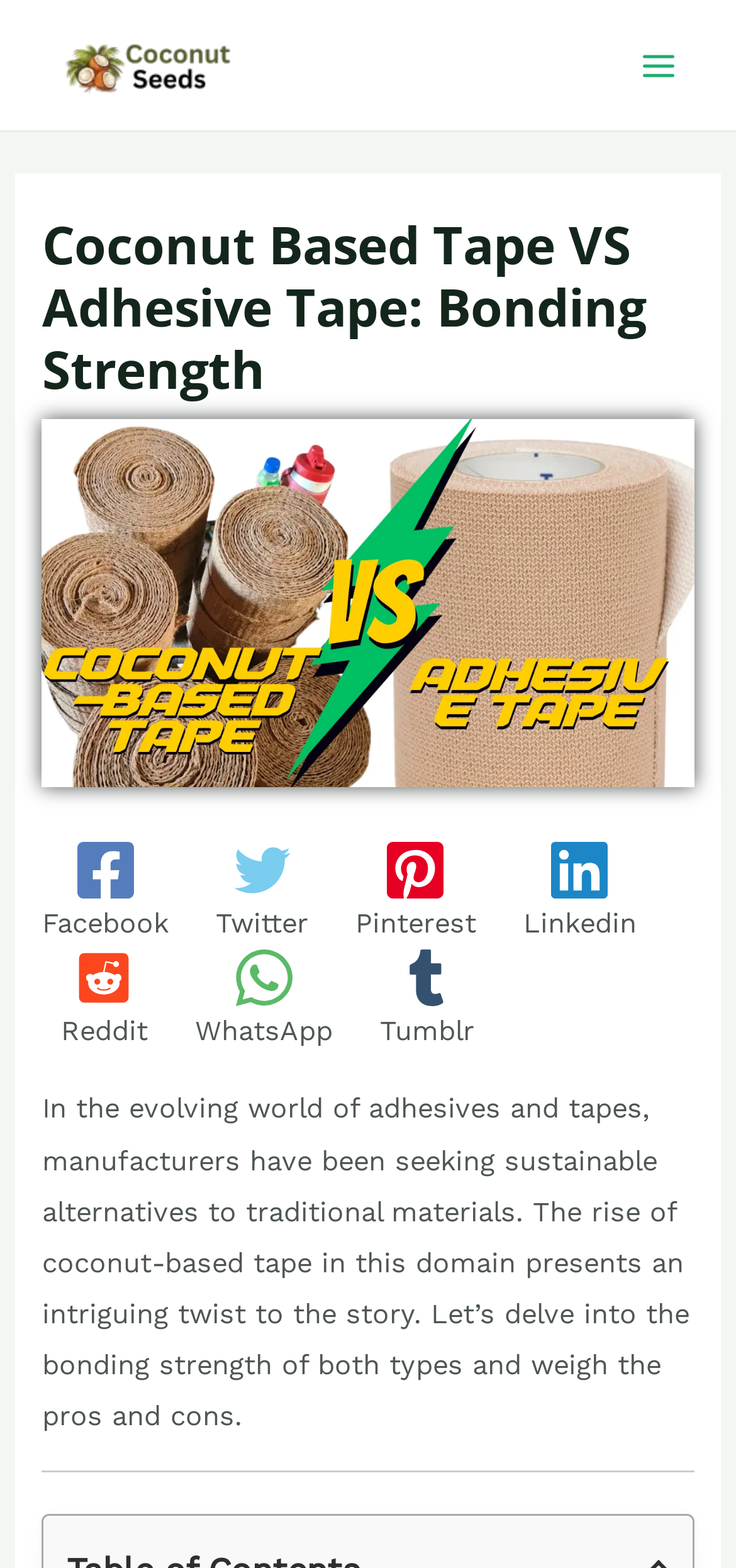Using the elements shown in the image, answer the question comprehensively: How many social media links are available?

I counted the number of social media links available on the webpage, which are Facebook, Twitter, Pinterest, Linkedin, Reddit, and WhatsApp, totaling 6 links.